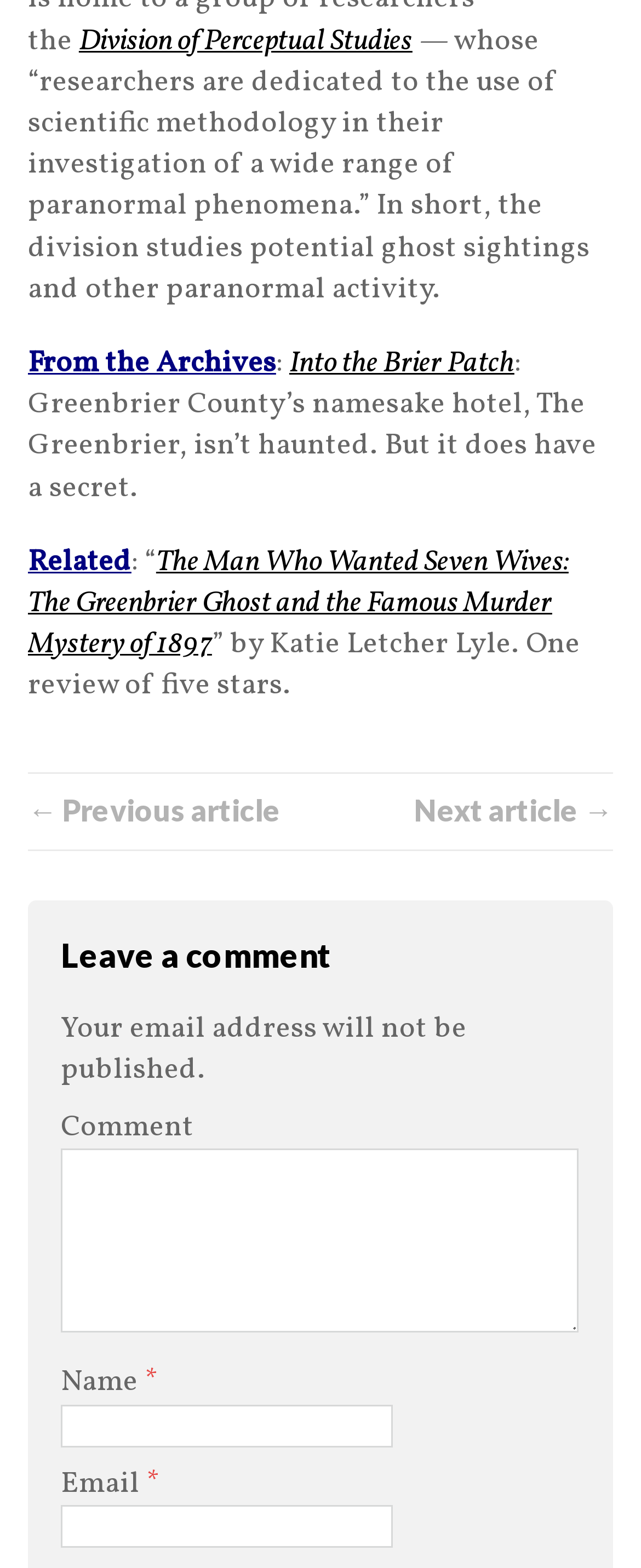What is the name of the division that studies paranormal phenomena?
Using the image as a reference, answer with just one word or a short phrase.

Division of Perceptual Studies